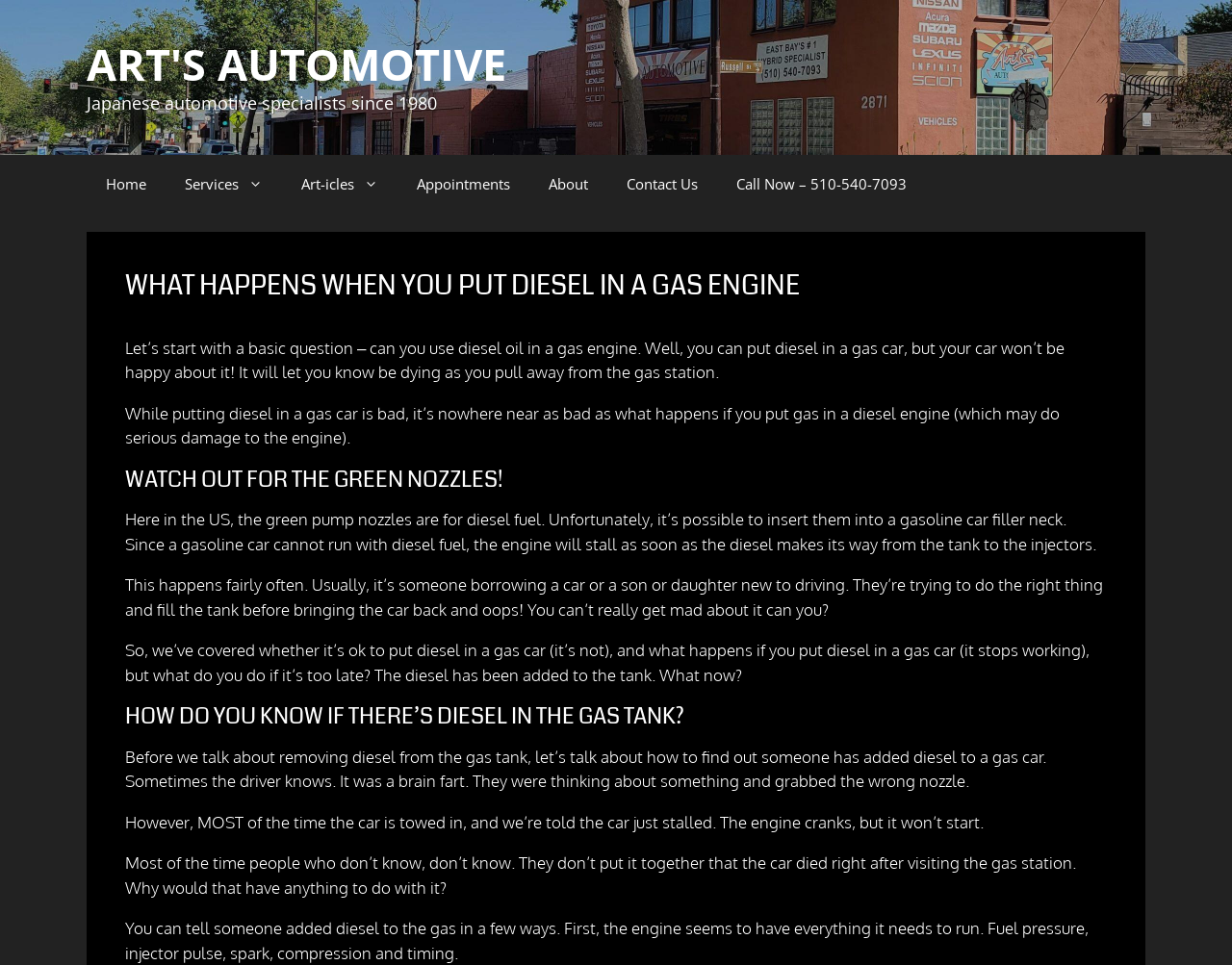Please answer the following question using a single word or phrase: What color are the pump nozzles for diesel fuel?

Green